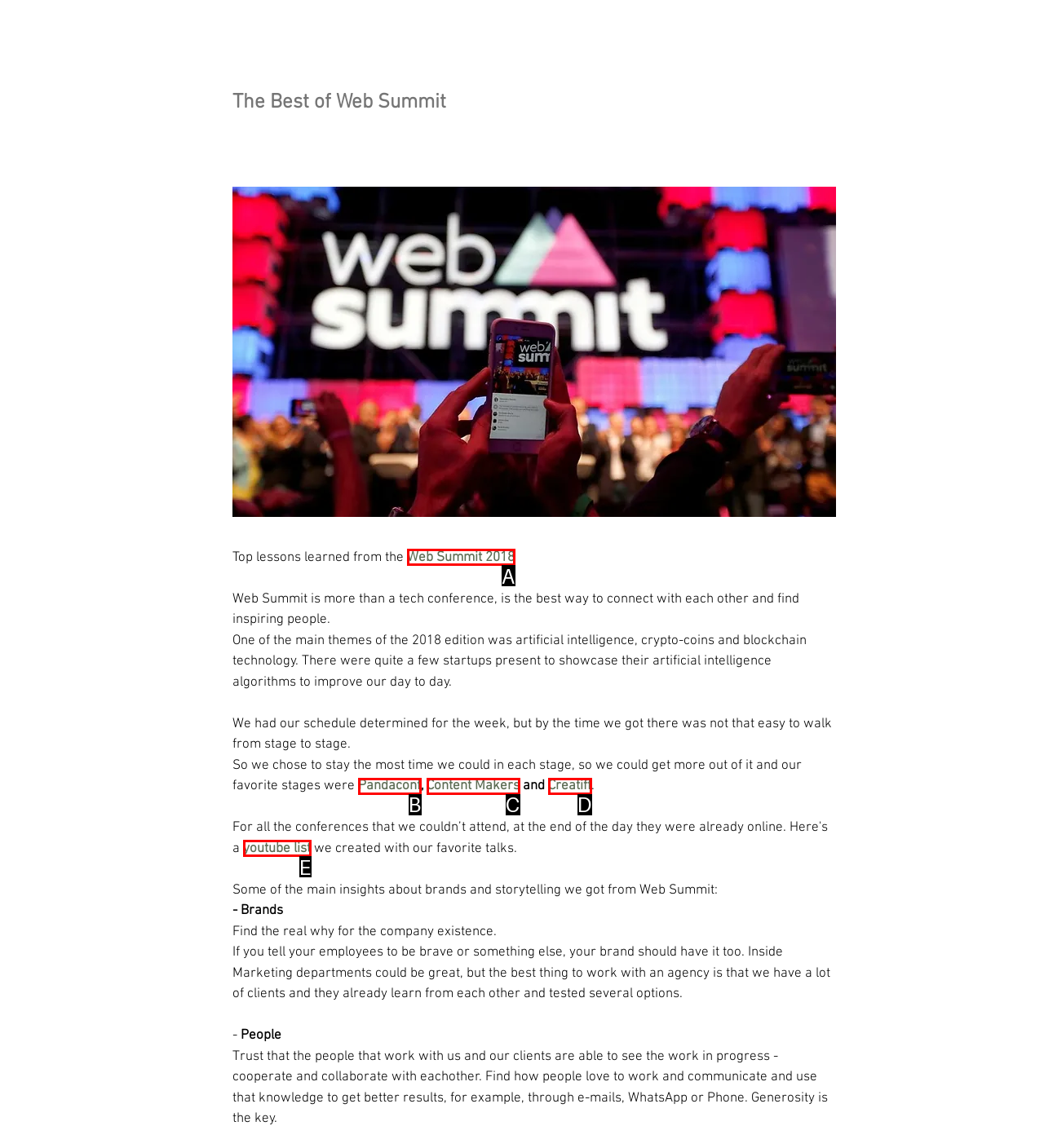Choose the HTML element that aligns with the description: Content Makers. Indicate your choice by stating the letter.

C